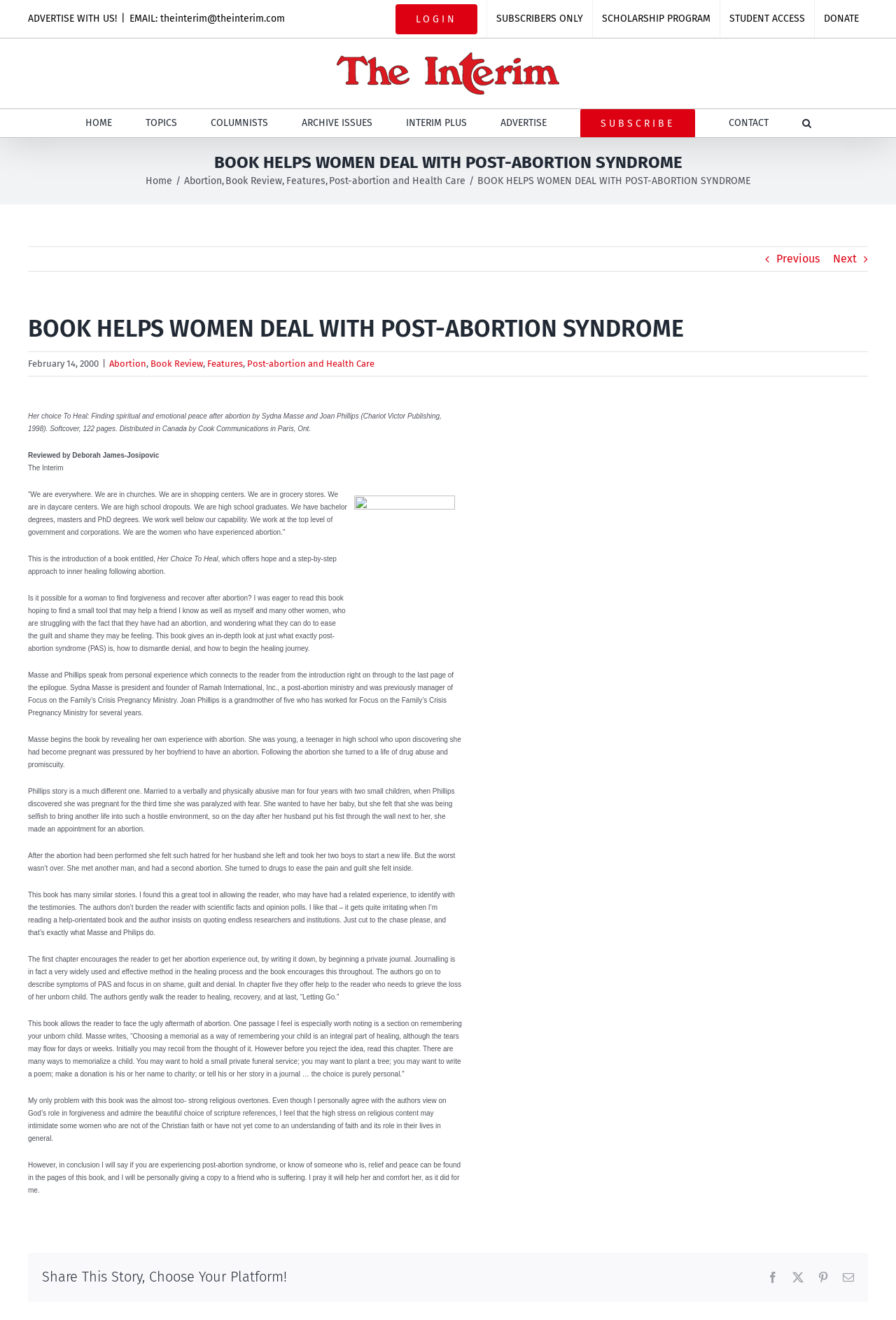Respond with a single word or phrase to the following question:
What is the purpose of the book 'Her Choice To Heal'?

To help women find forgiveness and recover after abortion